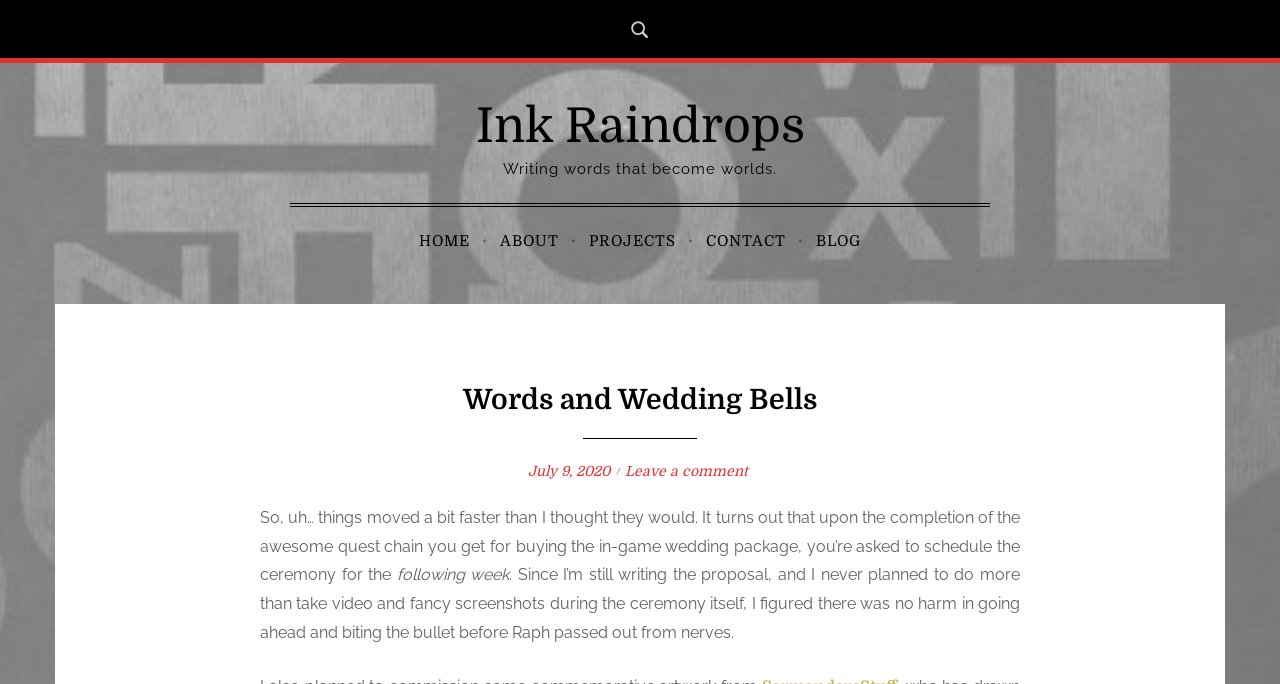Determine the bounding box coordinates of the area to click in order to meet this instruction: "Read the blog post titled Words and Wedding Bells".

[0.203, 0.561, 0.797, 0.641]